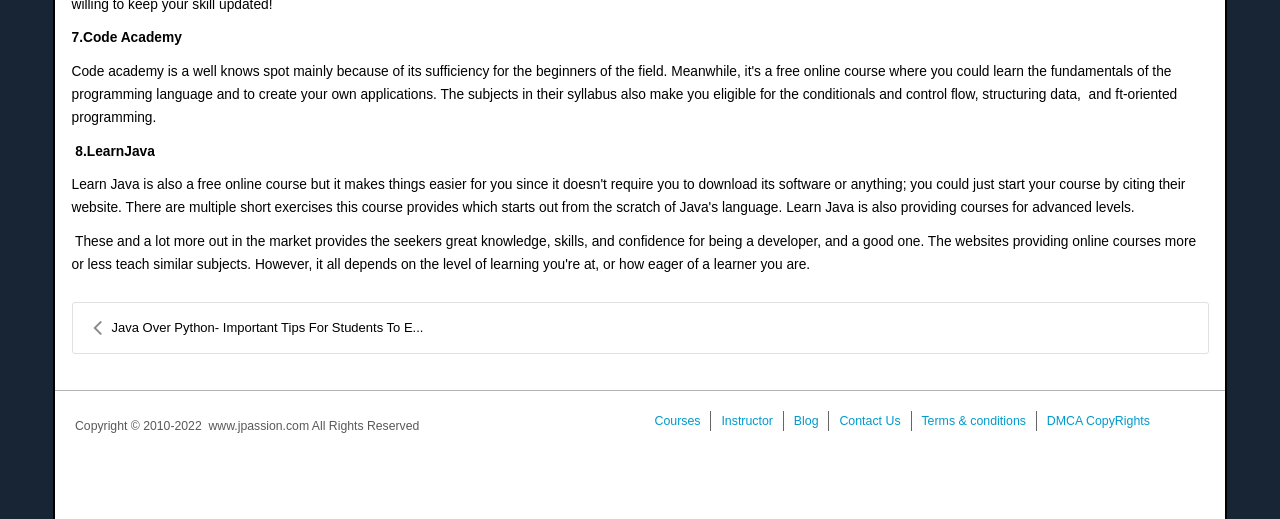Please reply to the following question with a single word or a short phrase:
What year was the copyright established?

2010